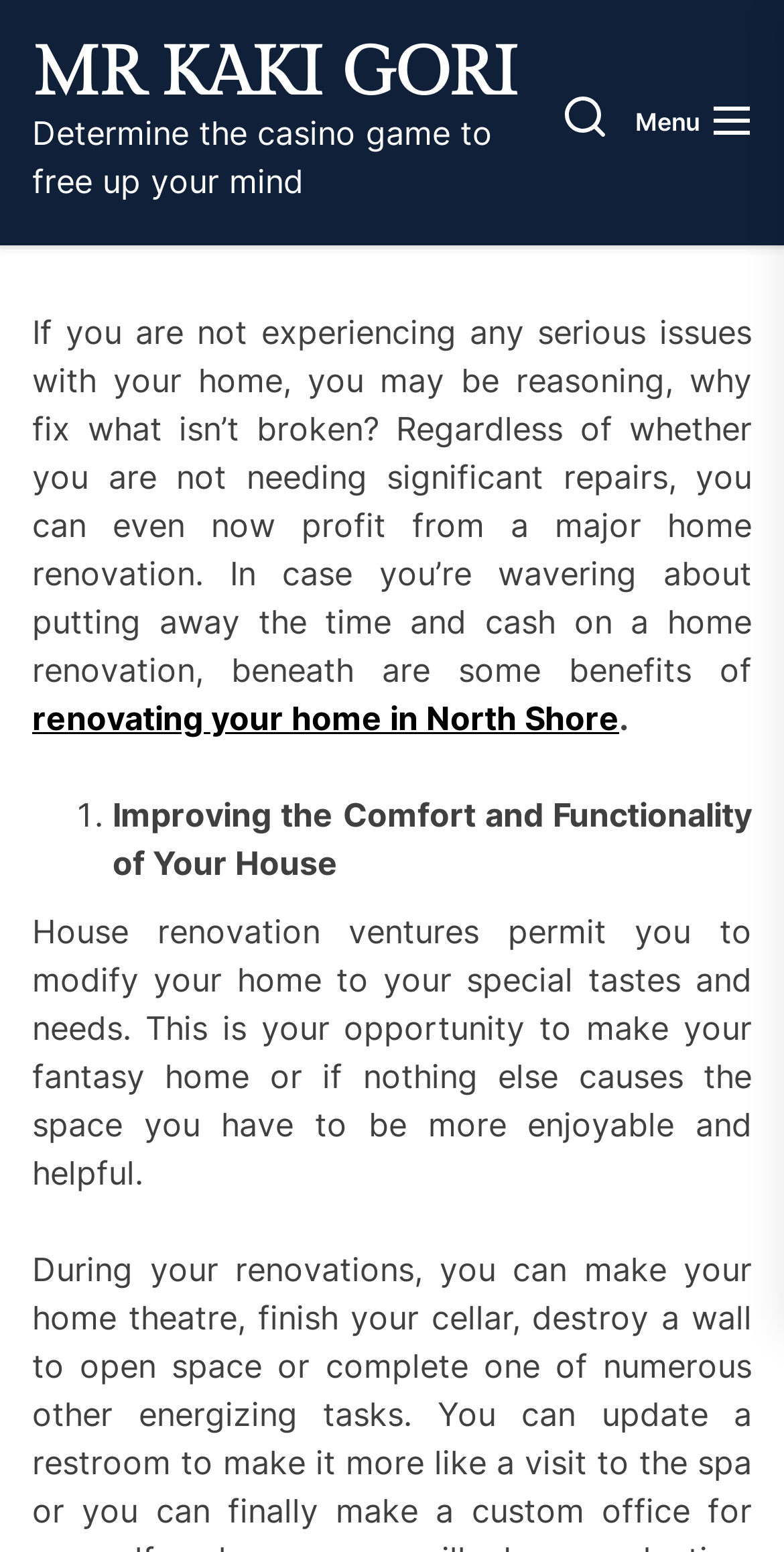What is the purpose of a home renovation?
Using the information from the image, provide a comprehensive answer to the question.

According to the webpage, one of the benefits of a home renovation is to improve the comfort and functionality of one's house, allowing homeowners to modify their space to their specific tastes and needs.